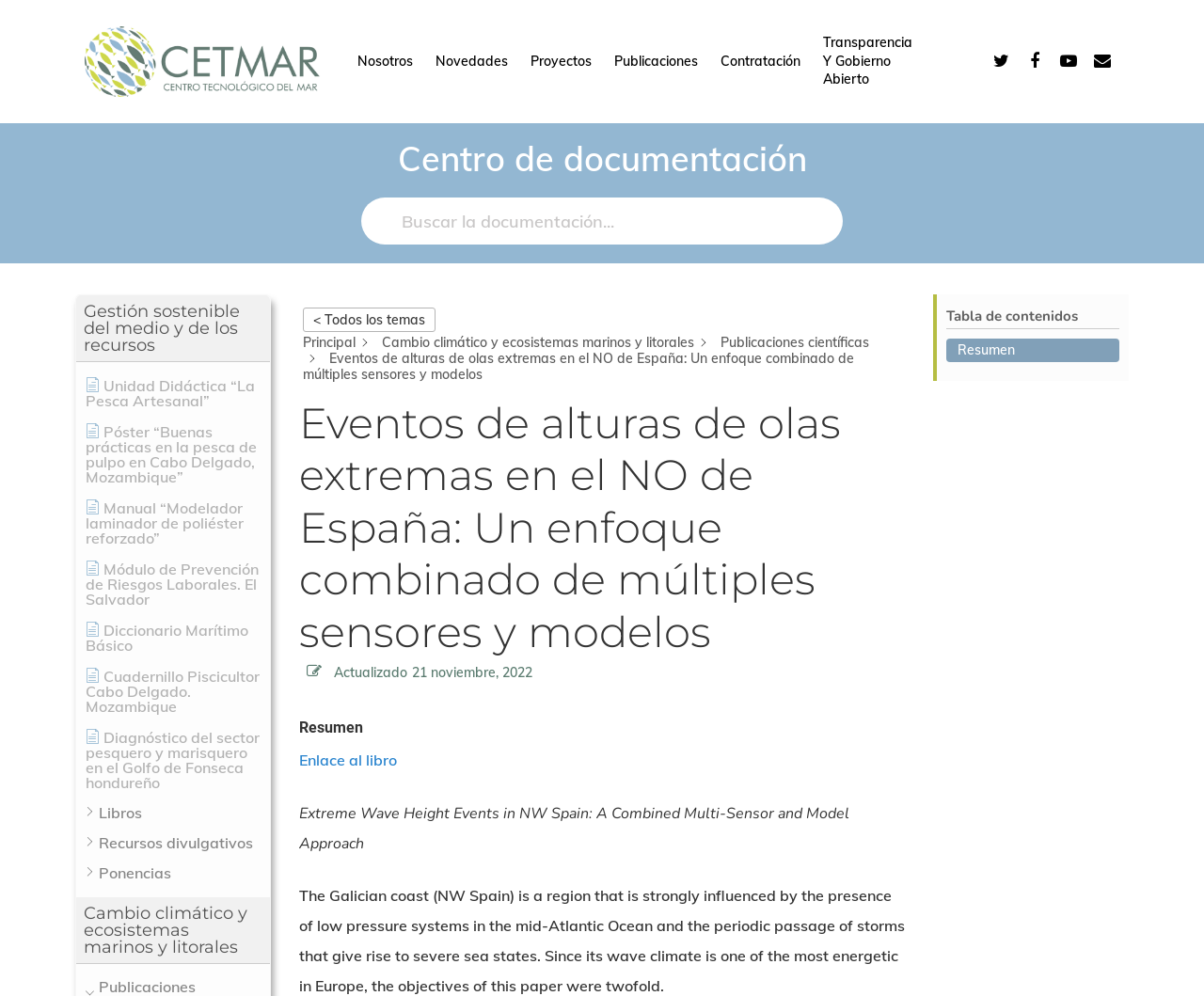Find the bounding box coordinates of the area that needs to be clicked in order to achieve the following instruction: "Check the documentation". The coordinates should be specified as four float numbers between 0 and 1, i.e., [left, top, right, bottom].

[0.33, 0.138, 0.67, 0.18]